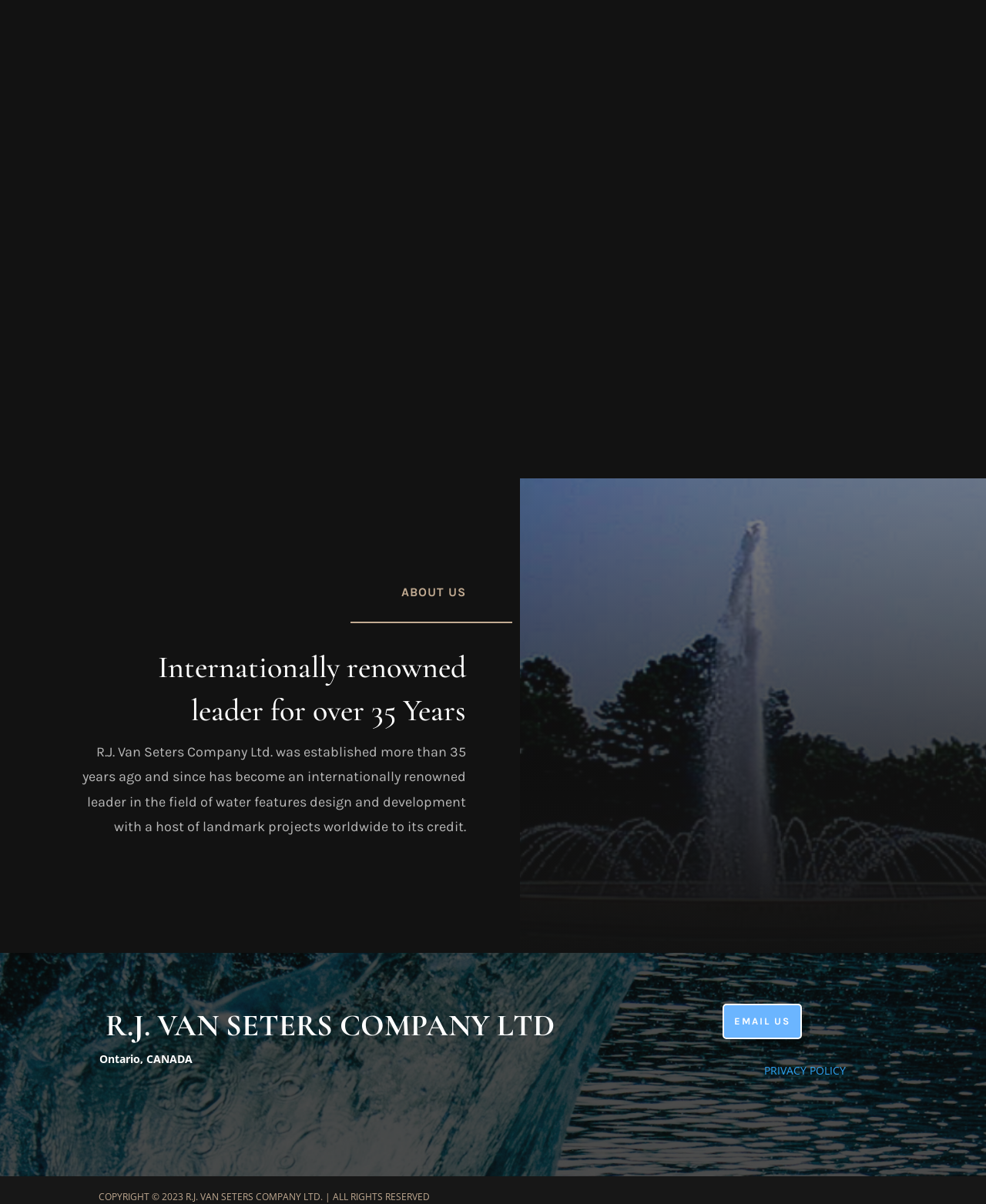Using the information in the image, give a comprehensive answer to the question: 
What is the company's name?

I found the company's name by looking at the heading element with the text 'R.J. VAN SETERS COMPANY LTD' located at the bottom of the page, which is likely to be the company's name.